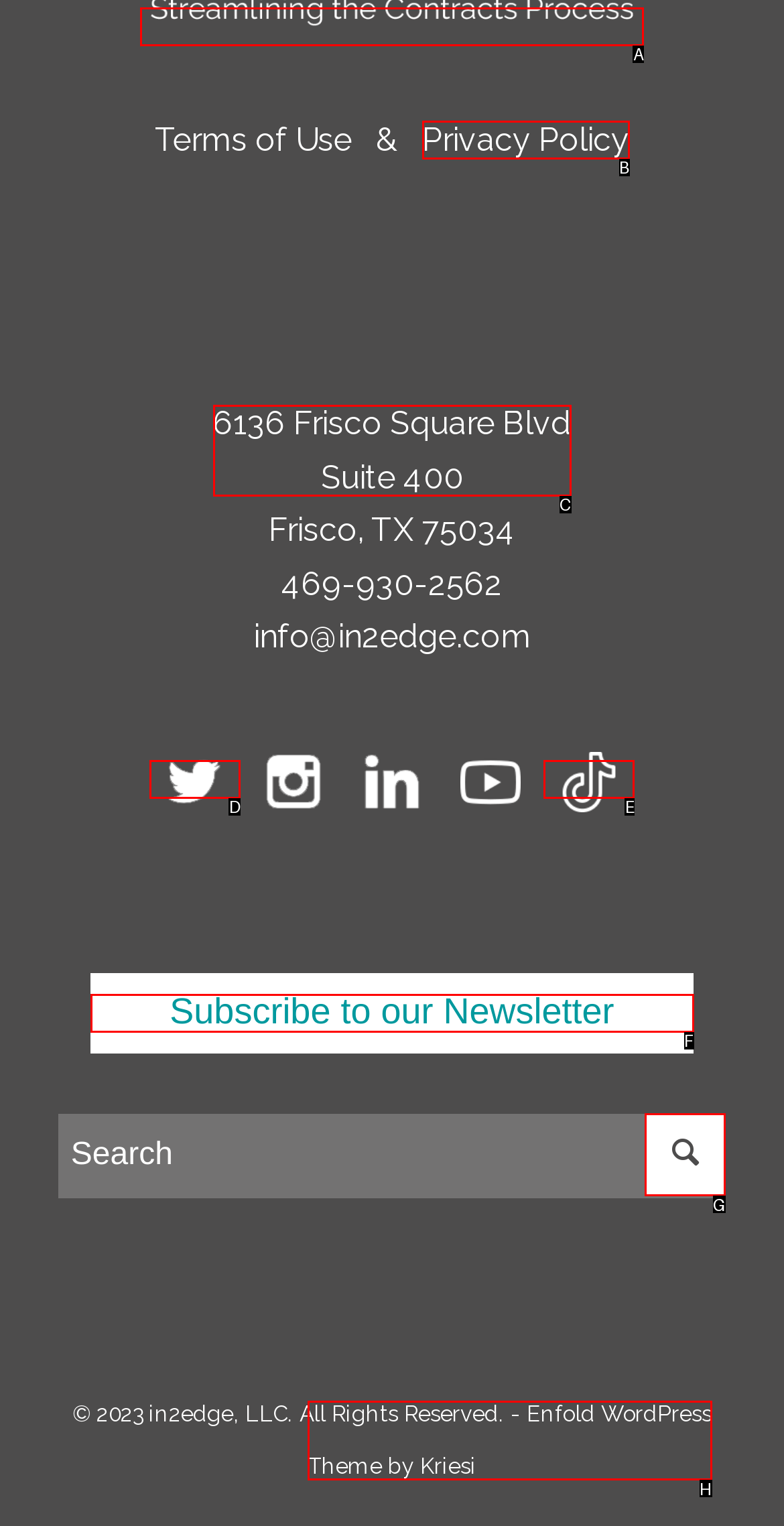To complete the task: Visit Intuitive Edge website, select the appropriate UI element to click. Respond with the letter of the correct option from the given choices.

A